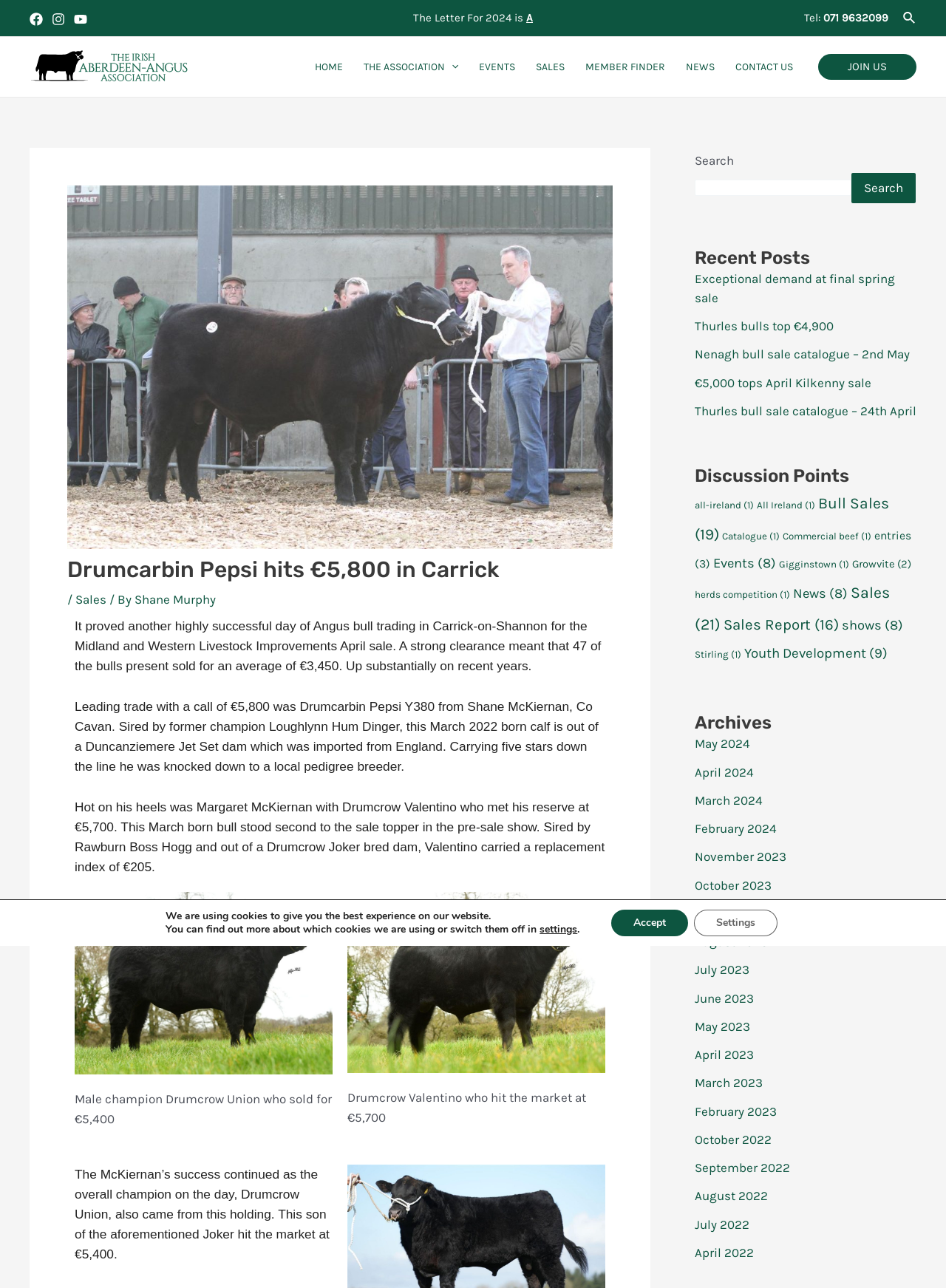Articulate a complete and detailed caption of the webpage elements.

This webpage is about the Irish Aberdeen-Angus Association, specifically featuring news about Angus bull trading. At the top, there are three social media links (Facebook, Instagram, and YouTube) accompanied by their respective icons. To the right of these links, there is a search icon link. Below these elements, there is a header section with the title "Drumcarbin Pepsi hits €5,800 in Carrick - Irish Aberdeen-Angus Association" and a navigation menu with links to various sections of the website, including "HOME", "THE ASSOCIATION", "EVENTS", "SALES", "MEMBER FINDER", "NEWS", and "CONTACT US".

The main content of the webpage is an article about a successful day of Angus bull trading in Carrick-on-Shannon. The article reports that 47 bulls were sold for an average of €3,450, with the top sale being Drumcarbin Pepsi Y380 for €5,800. The article also mentions other top-selling bulls, including Drumcrow Valentino and Drumcrow Union.

To the right of the article, there are three sections: "Recent Posts", "Discussion Points", and a search box. The "Recent Posts" section lists several links to other news articles, while the "Discussion Points" section lists various categories with the number of items in each category, such as "All Ireland" with 1 item, "Bull Sales" with 19 items, and "News" with 8 items. The search box allows users to search for specific content on the website.

At the bottom of the webpage, there is a "JOIN US" link and a complementary section with a search box and a list of recent posts.